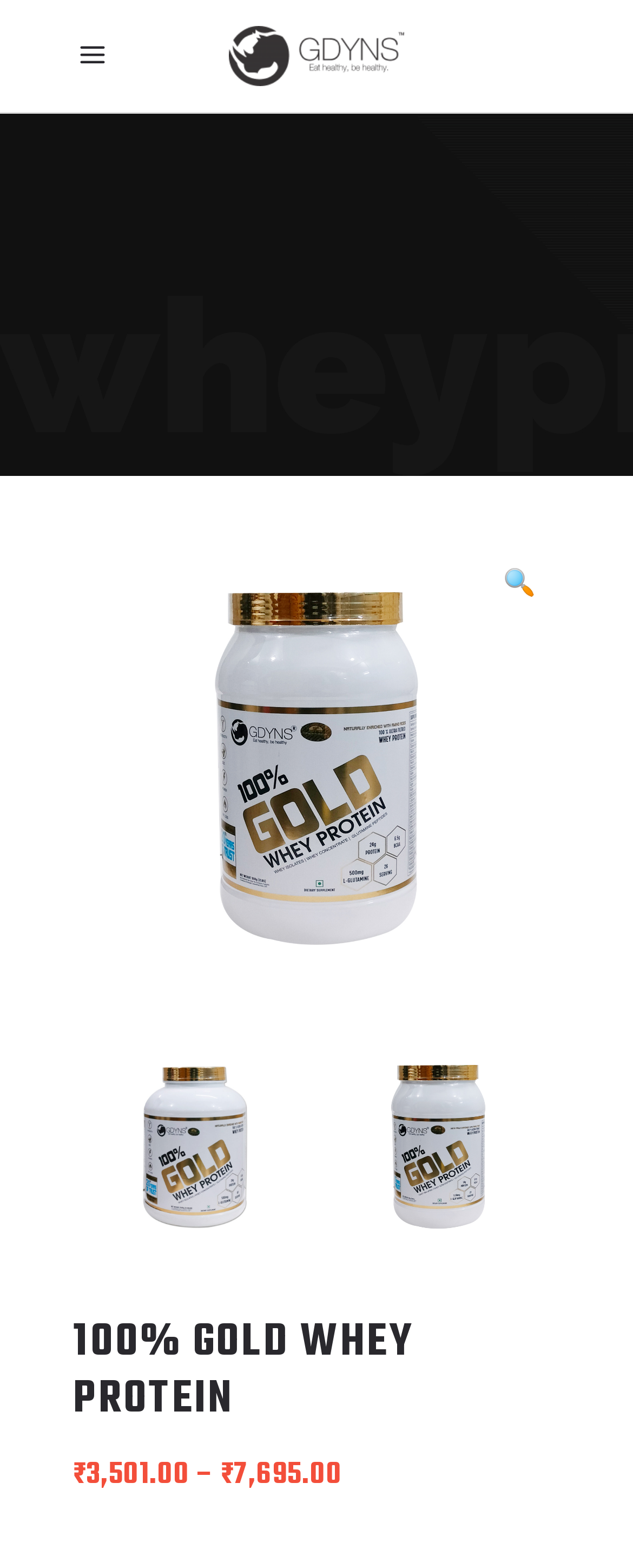Find and provide the bounding box coordinates for the UI element described with: "alt="Mobile Logo"".

[0.363, 0.017, 0.637, 0.055]